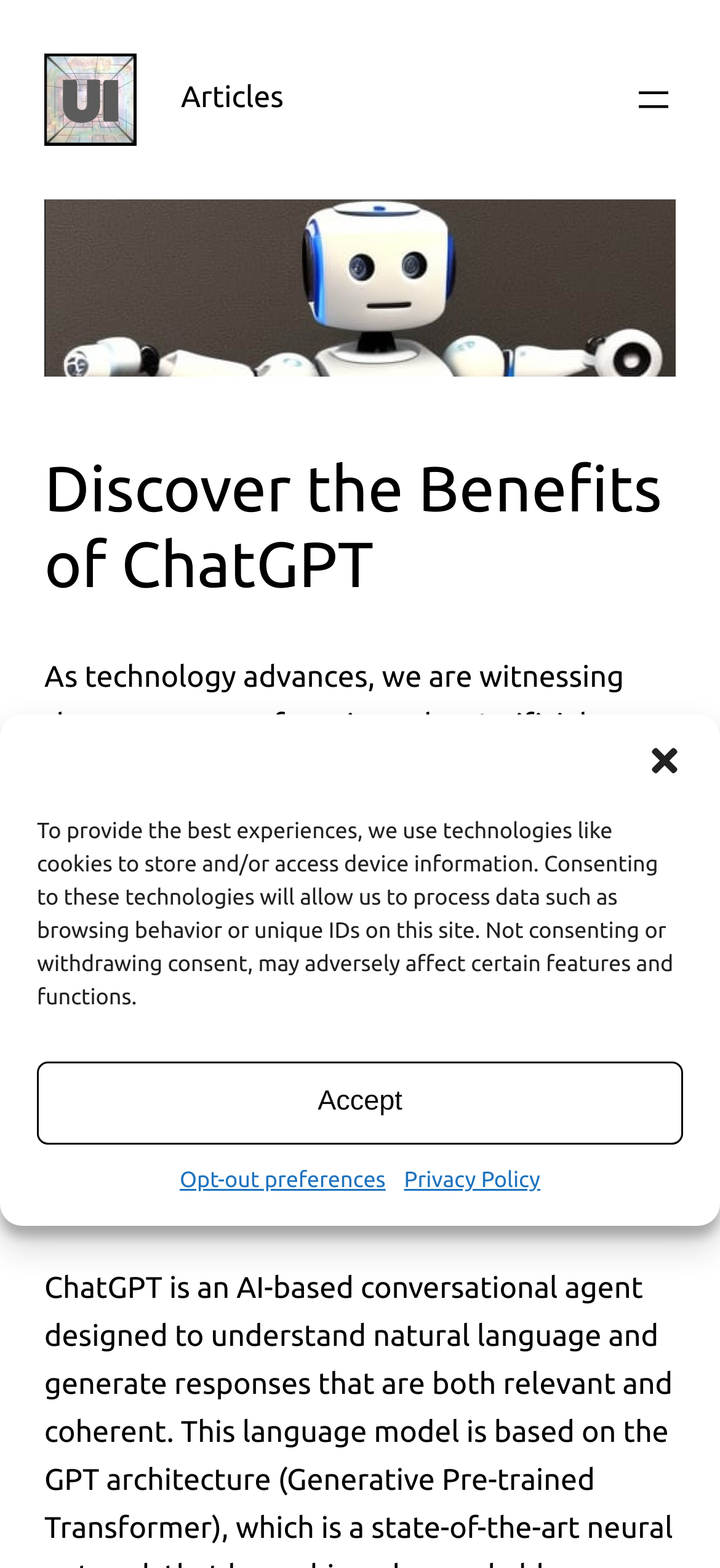What is the title of the first section?
Please give a detailed answer to the question using the information shown in the image.

The title of the first section can be determined by examining the heading elements on the webpage. The first heading element is 'What is ChatGPT?', which indicates the title of the first section.